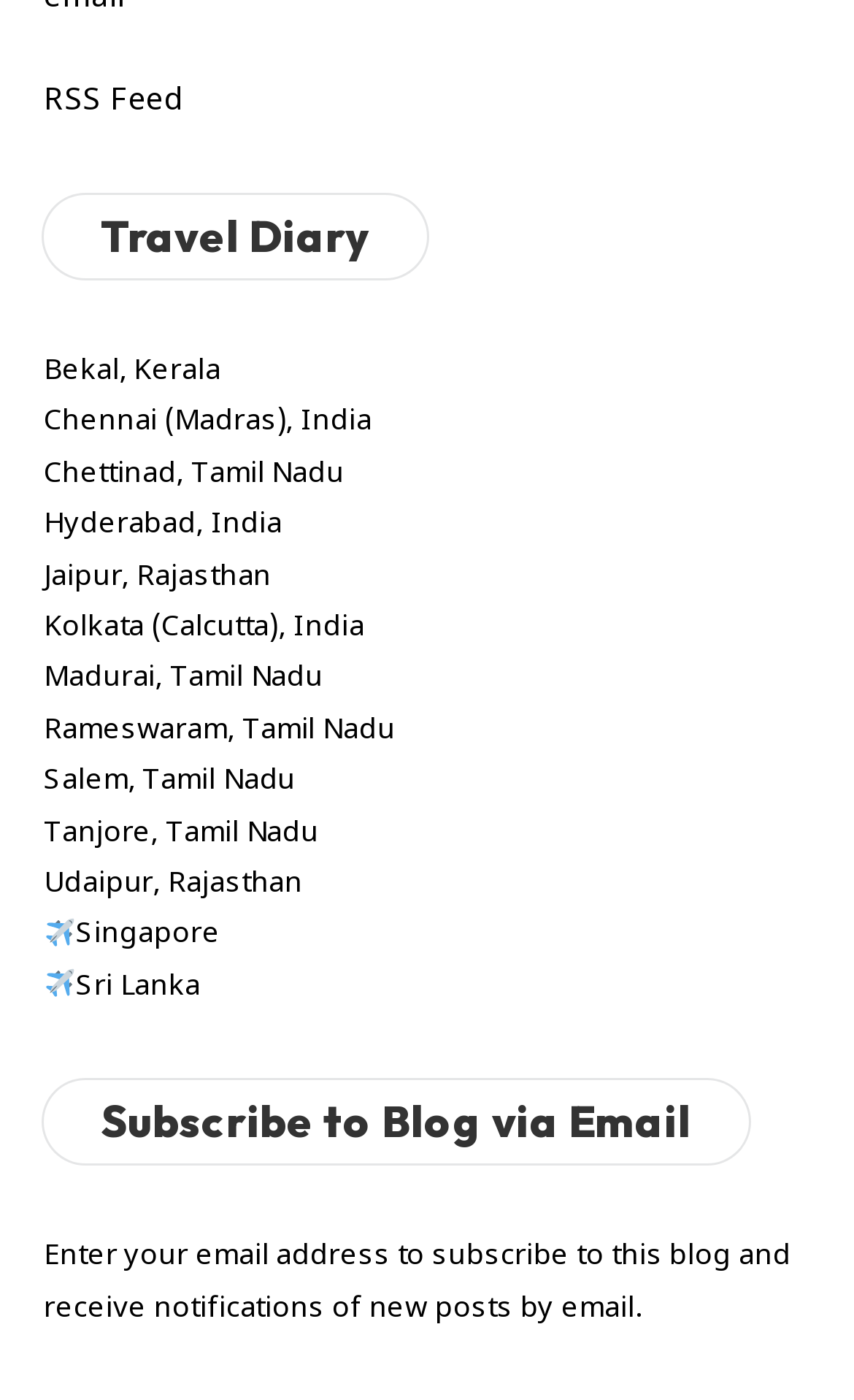Please study the image and answer the question comprehensively:
What is the last travel destination listed?

I looked at the links under the 'Travel Diary' heading and found that the last link is '✈️ Sri Lanka'.